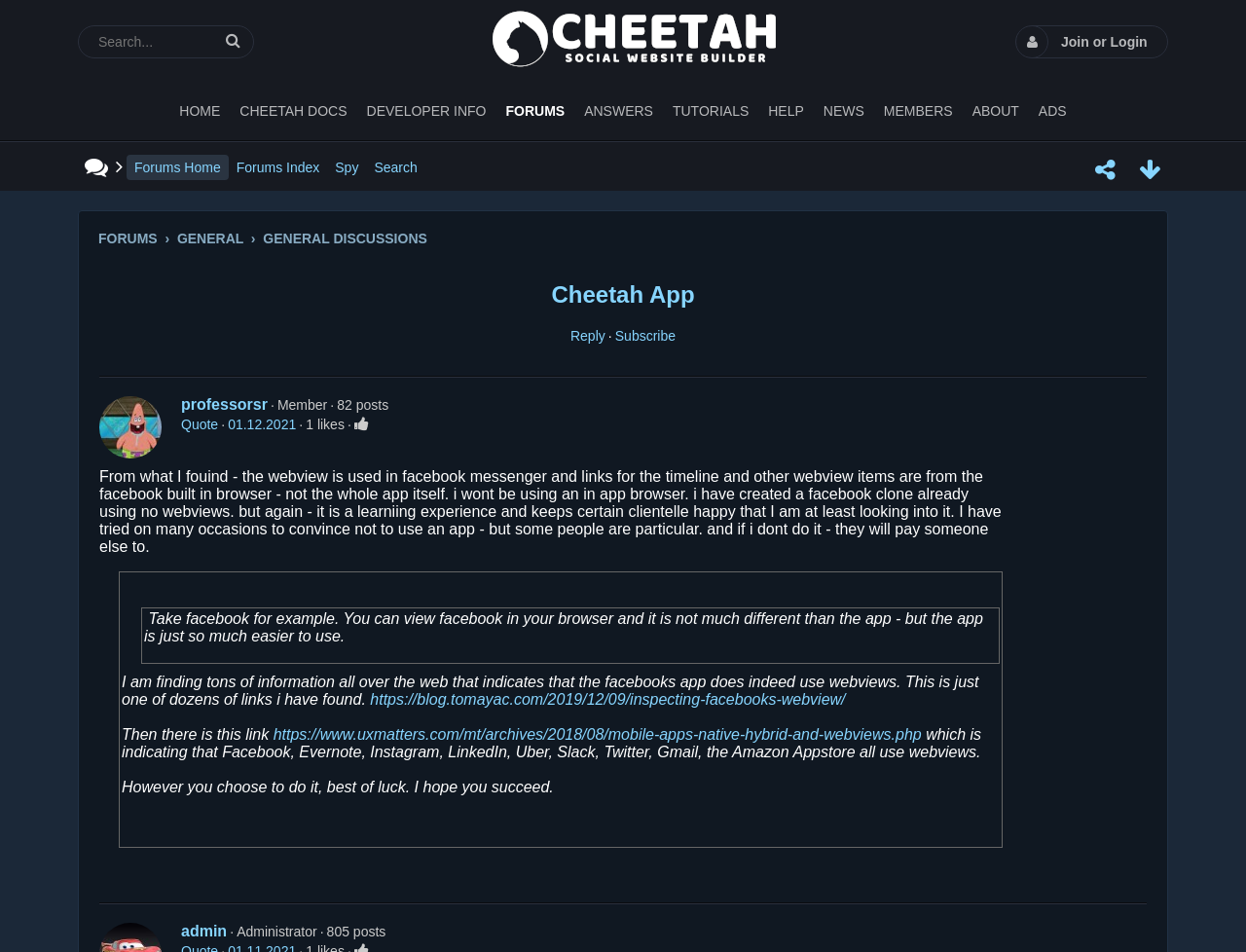What is the topic of the discussion in the forum?
Refer to the image and answer the question using a single word or phrase.

Webview in Facebook Messenger